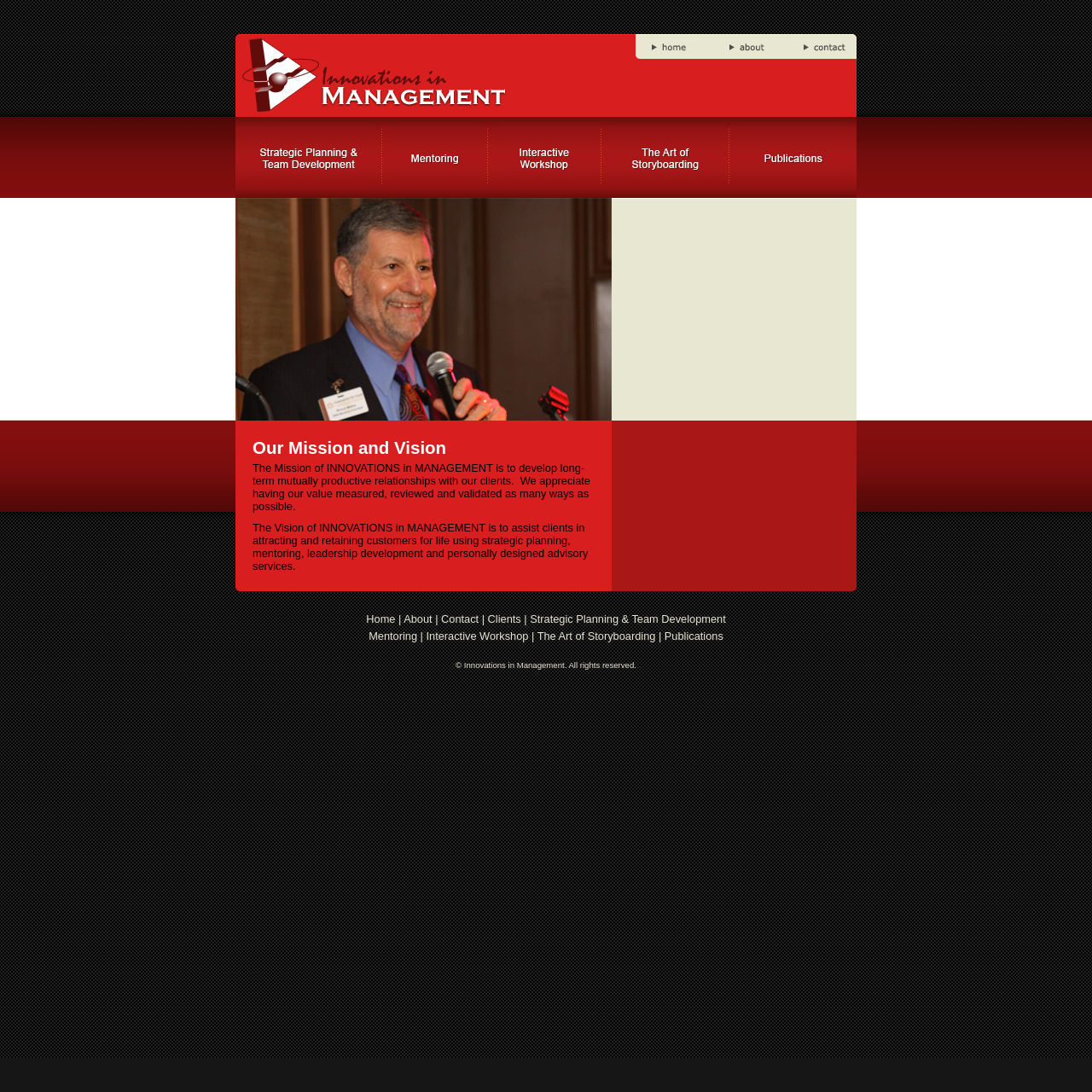Locate the bounding box of the UI element described in the following text: "Mentoring".

[0.338, 0.577, 0.382, 0.588]